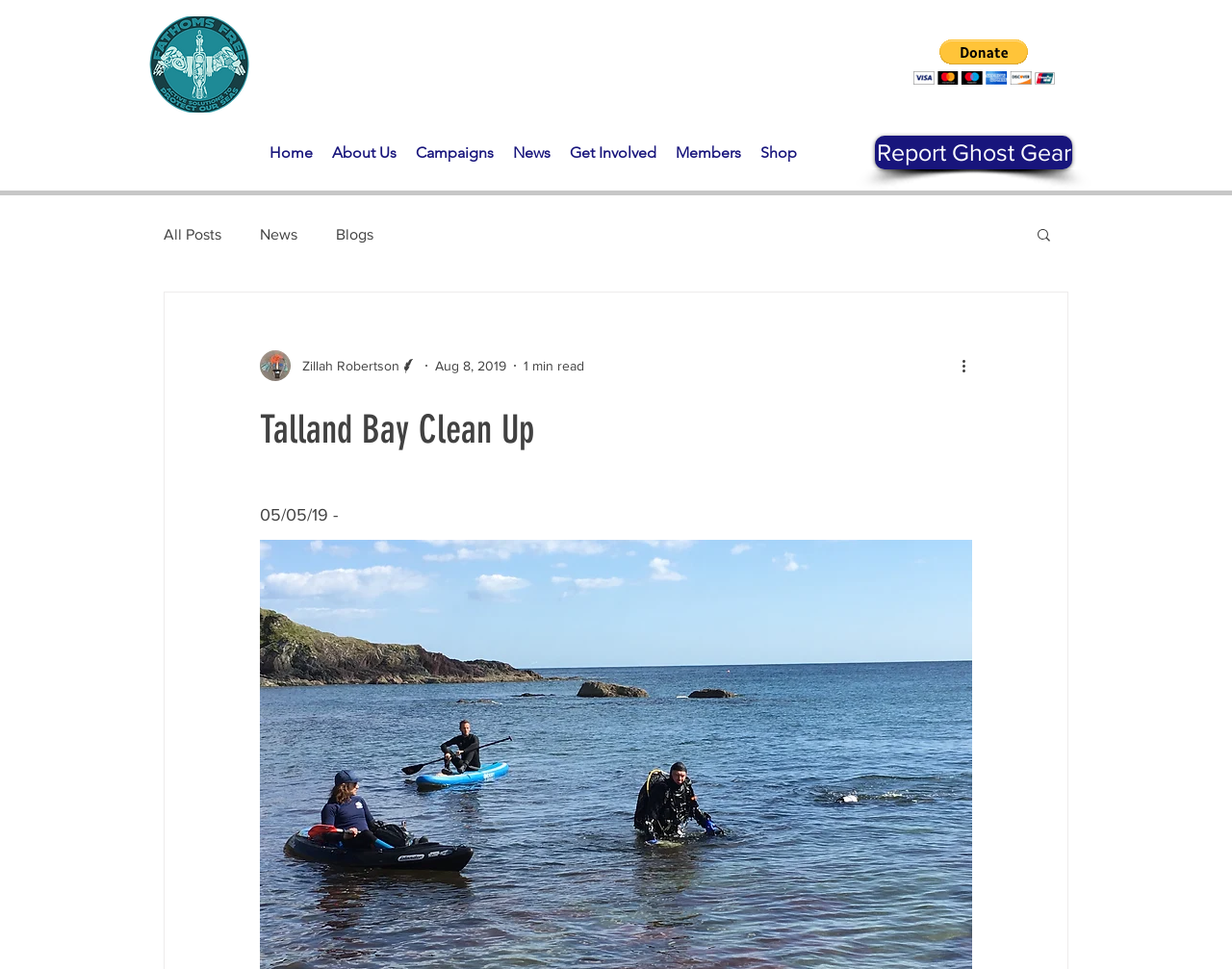Explain the webpage in detail.

The webpage is about Talland Bay Clean Up, with a focus on a specific event or activity. At the top left, there is a logo image of FF-Logo copysmall.png. On the top right, there is a "Donate via PayPal" button. Below the logo, there is a navigation menu labeled "Site" with several links, including "Home", "About Us", "Campaigns", "News", "Get Involved", "Members", and "Shop". 

To the right of the navigation menu, there is a link to "Report Ghost Gear". Below this link, there is another navigation menu labeled "blog" with links to "All Posts", "News", and "Blogs". Next to this menu, there is a "Search" button with a magnifying glass icon.

The main content of the webpage appears to be a blog post or article. There is a heading that reads "Talland Bay Clean Up". Below the heading, there is a writer's picture and their name, Zillah Robertson, with a label indicating that she is a writer. The article's date, "Aug 8, 2019", and reading time, "1 min read", are also displayed. The article's content starts with the text "05/05/19 - What a lovely start to the weekend! Sunshine and a visit to the beach 😊 We spent the afternoon at Talland Bay beach (East) near Polperro. After a...".